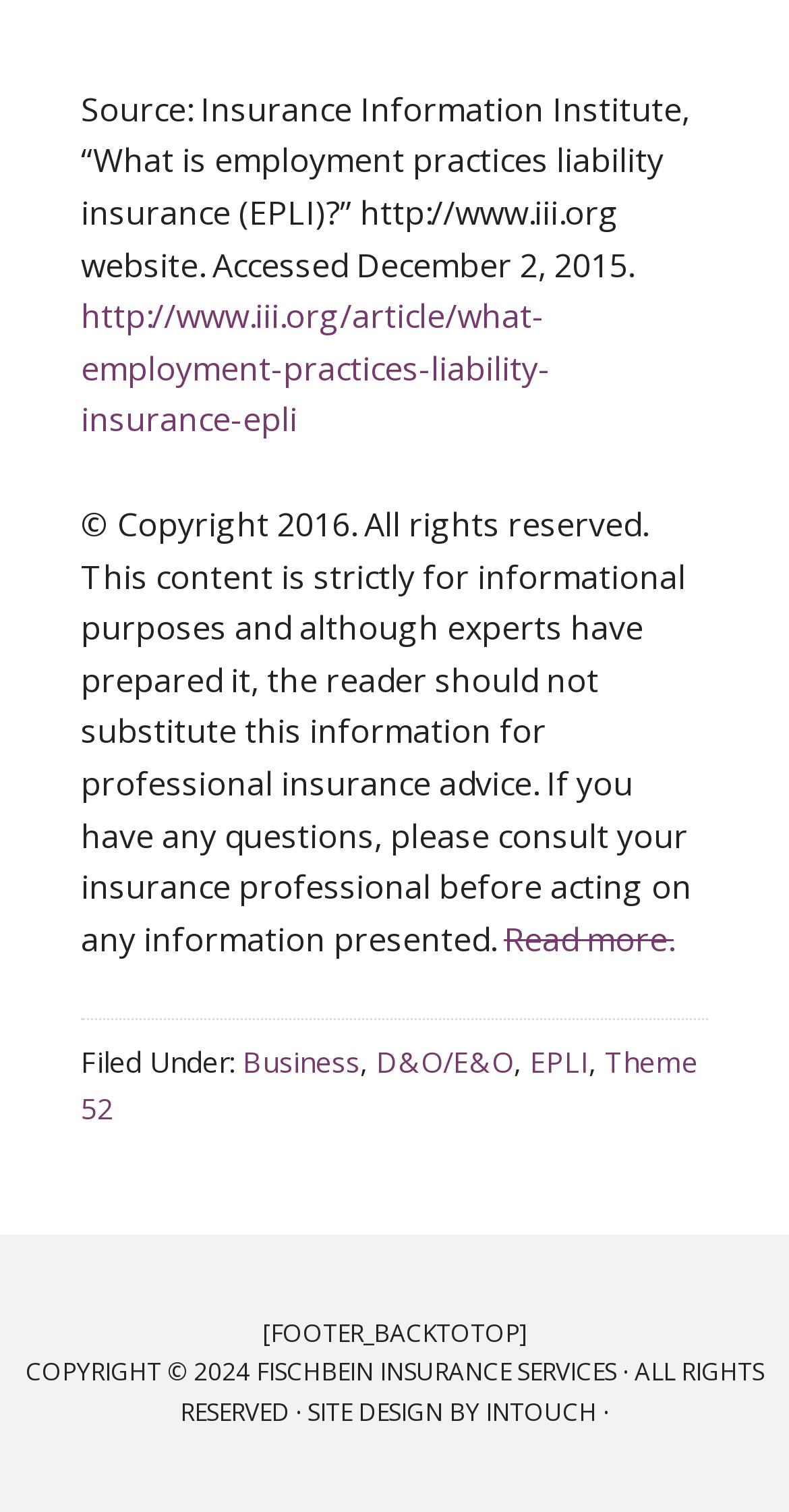Determine the bounding box coordinates for the area that needs to be clicked to fulfill this task: "go back to the top of the page". The coordinates must be given as four float numbers between 0 and 1, i.e., [left, top, right, bottom].

[0.332, 0.87, 0.668, 0.893]